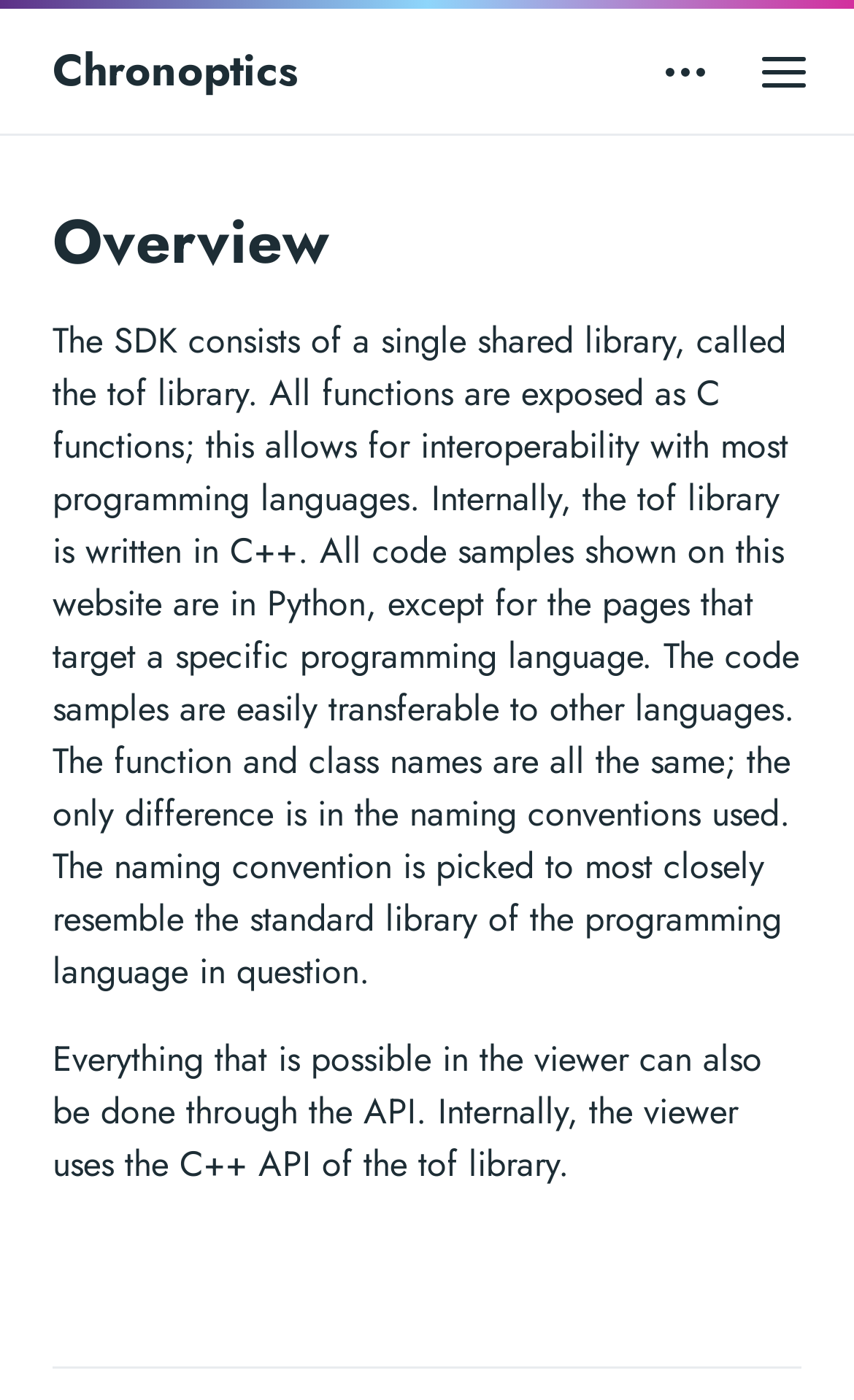Describe every aspect of the webpage comprehensively.

The webpage is titled "Overview - Chronoptics" and appears to be a documentation page for an SDK. At the top, there is a main navigation section that spans the entire width of the page, containing a link to "Chronoptics" on the left and two buttons on the right: an offcanvas button with an image and an "Open main menu" button with an image.

Below the navigation section, there is a heading that reads "Overview", which is centered at the top of the page. The main content of the page is divided into two paragraphs of static text. The first paragraph describes the SDK, stating that it consists of a single shared library called the tof library, which exposes functions as C functions for interoperability with most programming languages. It also mentions that the code samples on the website are in Python, but can be easily transferred to other languages.

The second paragraph explains that everything possible in the viewer can also be done through the API, and that the viewer internally uses the C++ API of the tof library. This paragraph is positioned below the first one, taking up most of the page's vertical space.